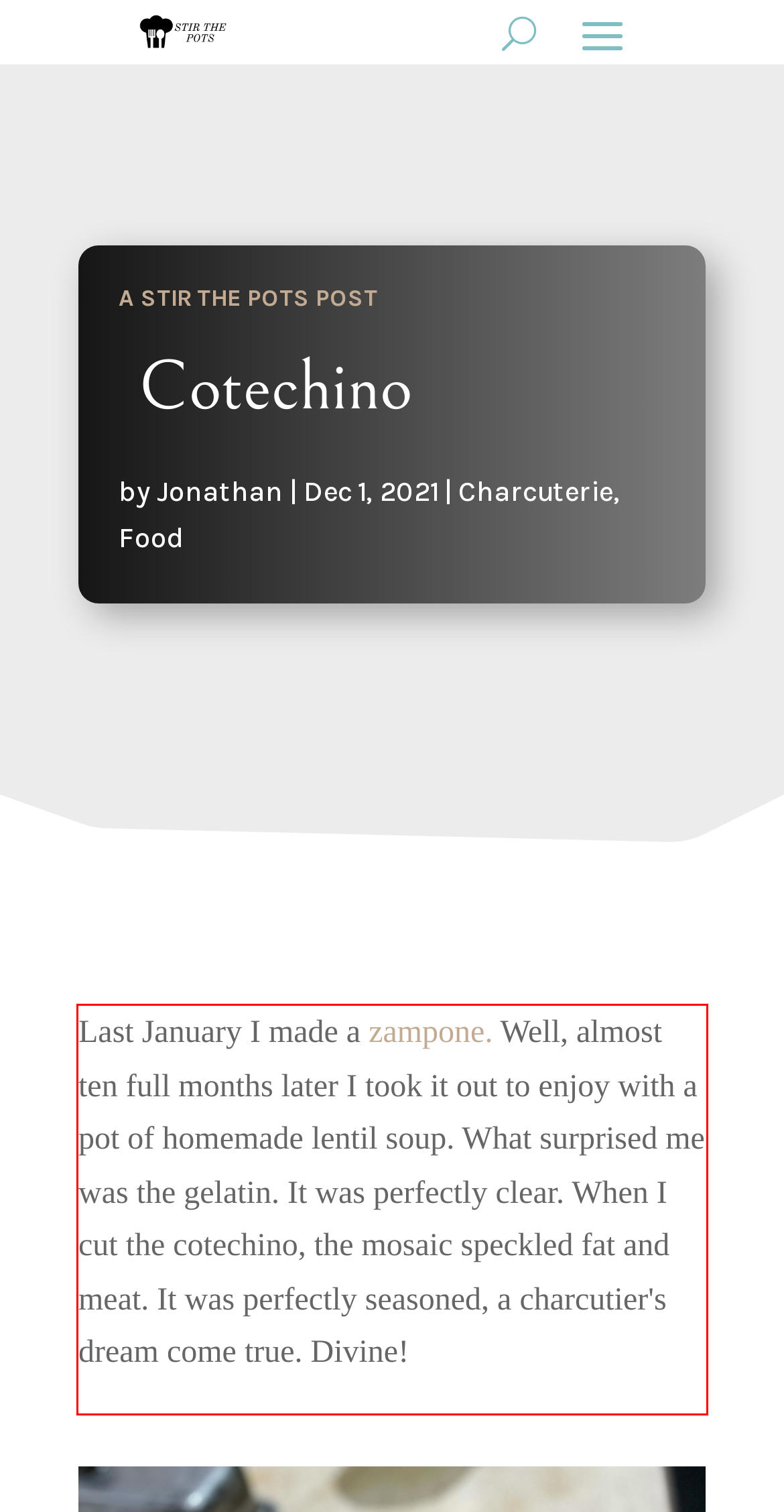Given the screenshot of the webpage, identify the red bounding box, and recognize the text content inside that red bounding box.

Last January I made a zampone. Well, almost ten full months later I took it out to enjoy with a pot of homemade lentil soup. What surprised me was the gelatin. It was perfectly clear. When I cut the cotechino, the mosaic speckled fat and meat. It was perfectly seasoned, a charcutier's dream come true. Divine!